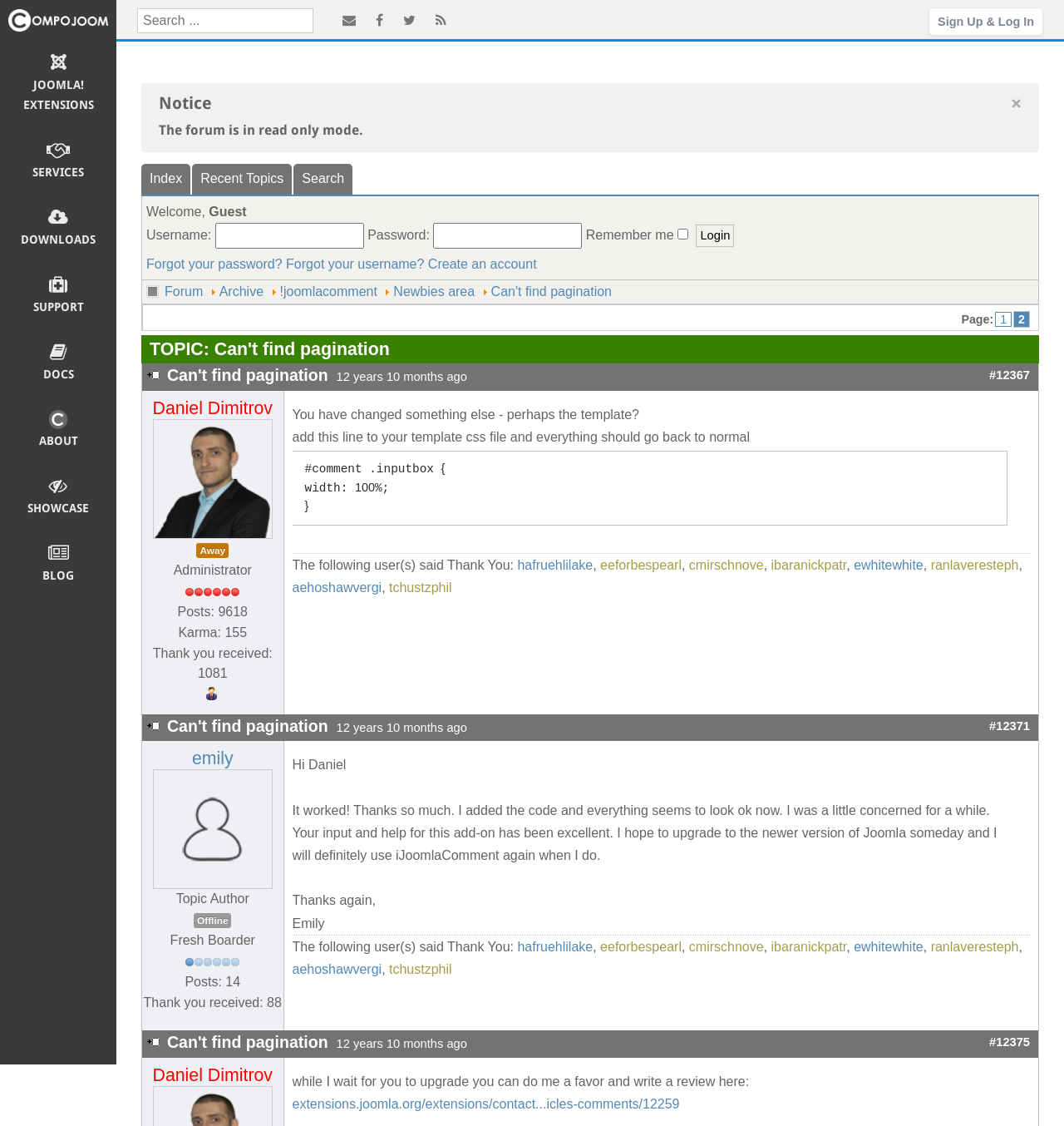Kindly determine the bounding box coordinates for the area that needs to be clicked to execute this instruction: "View the 'Newbies area' page".

[0.37, 0.253, 0.446, 0.265]